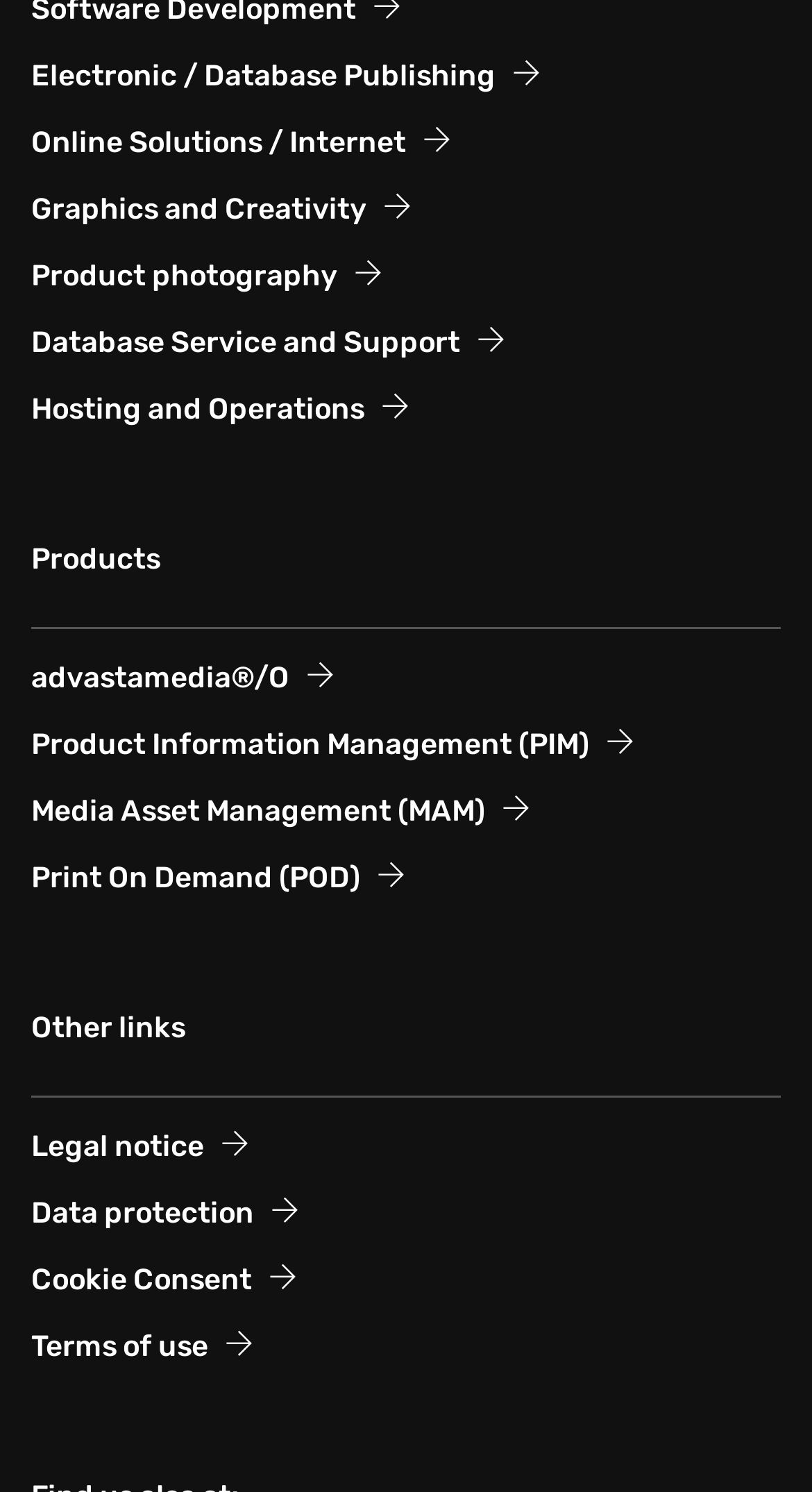Identify the bounding box coordinates for the element you need to click to achieve the following task: "Read legal notice". The coordinates must be four float values ranging from 0 to 1, formatted as [left, top, right, bottom].

[0.038, 0.757, 0.308, 0.781]